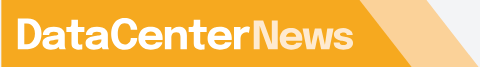Describe the important features and context of the image with as much detail as possible.

The image prominently displays the logo of DataCenterNews, showcasing its vibrant orange color scheme and bold white typography. This logo serves as a recognizable symbol for the platform dedicated to delivering specialist news for decision-makers in the cloud and data center sectors across the Asia Pacific region. It emphasizes the publication's commitment to providing timely and relevant information about advancements and trends in technology, data management, and infrastructure, aimed at professionals navigating the complex landscape of data centers and cloud services.